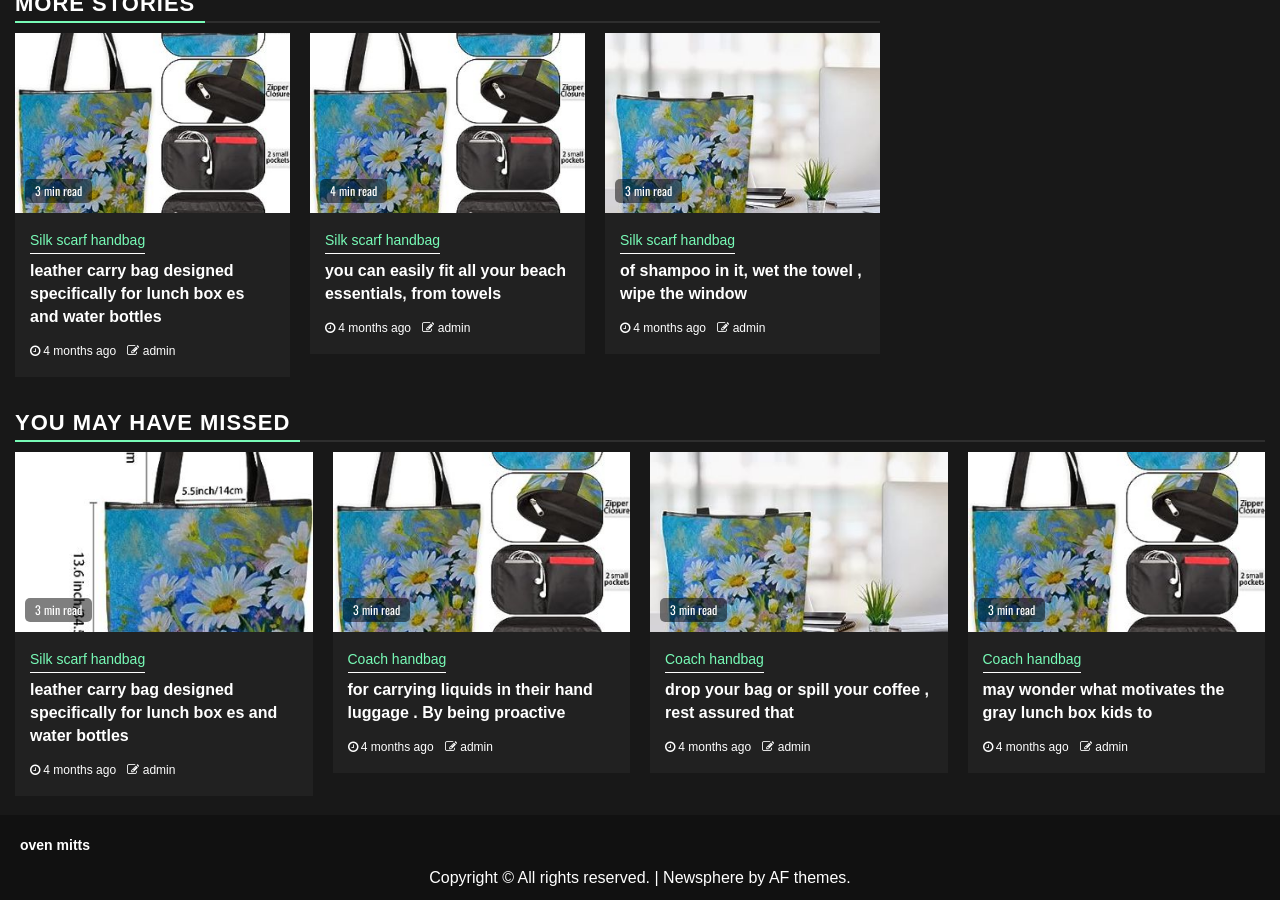Highlight the bounding box coordinates of the element that should be clicked to carry out the following instruction: "View the article about you can easily fit all your beach essentials, from towels". The coordinates must be given as four float numbers ranging from 0 to 1, i.e., [left, top, right, bottom].

[0.242, 0.037, 0.457, 0.237]